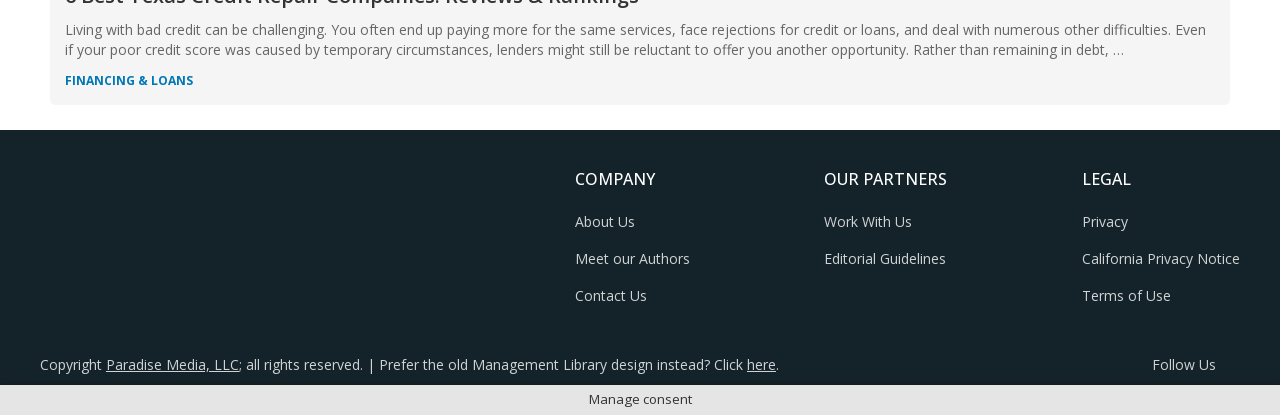Determine the bounding box for the UI element described here: "Work With Us".

[0.644, 0.51, 0.713, 0.556]